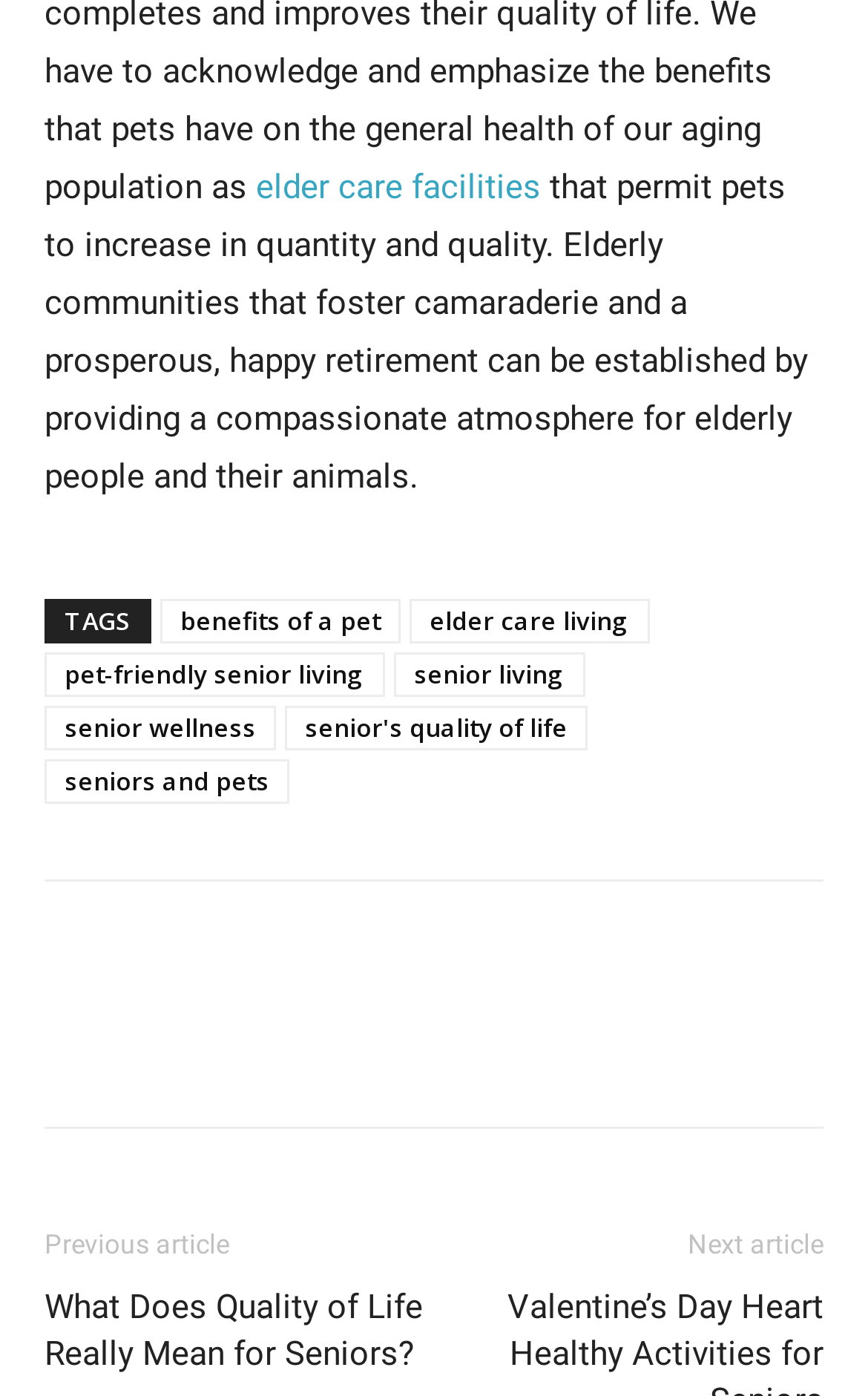Identify the bounding box coordinates of the clickable region necessary to fulfill the following instruction: "Learn about 'pet-friendly senior living'". The bounding box coordinates should be four float numbers between 0 and 1, i.e., [left, top, right, bottom].

[0.051, 0.468, 0.444, 0.5]